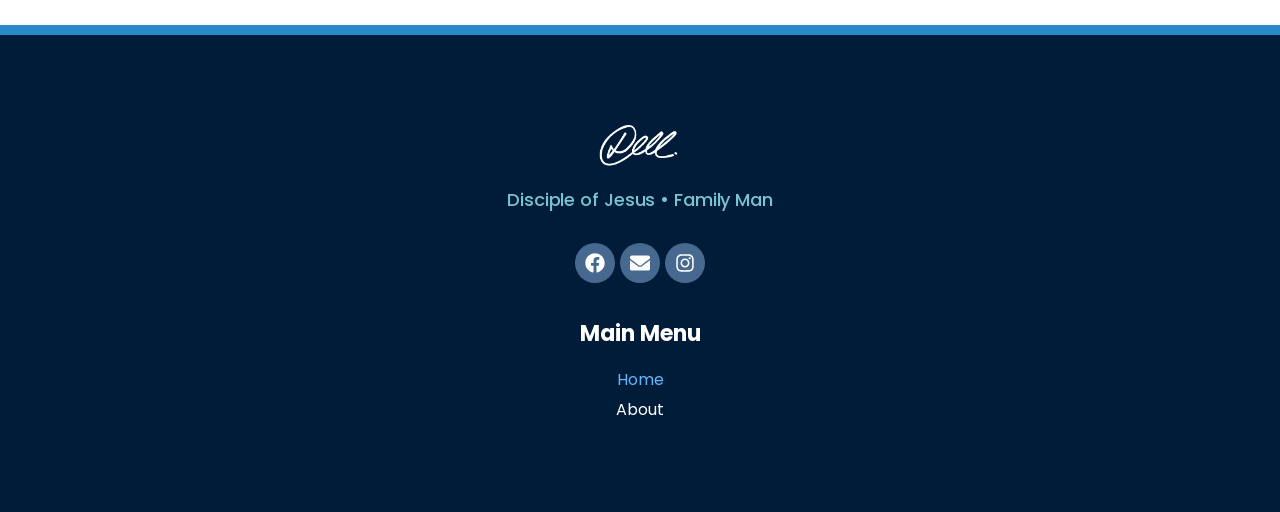What is the profession of the person?
Based on the image, answer the question in a detailed manner.

Based on the static text 'Disciple of Jesus • Family Man' at the top of the webpage, it can be inferred that the person is a disciple of Jesus.